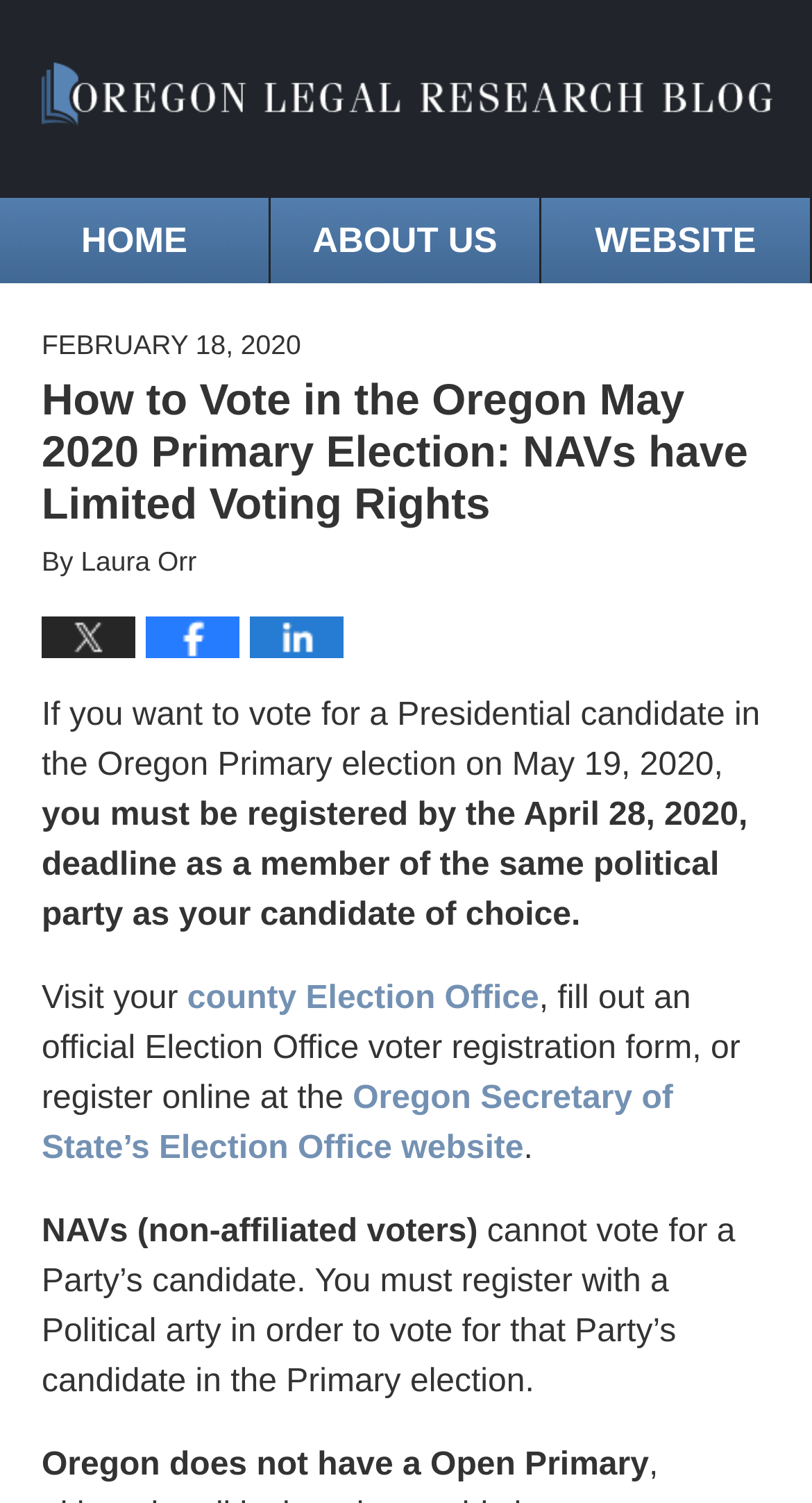Please answer the following question using a single word or phrase: 
Where can you register to vote online?

Oregon Secretary of State’s Election Office website